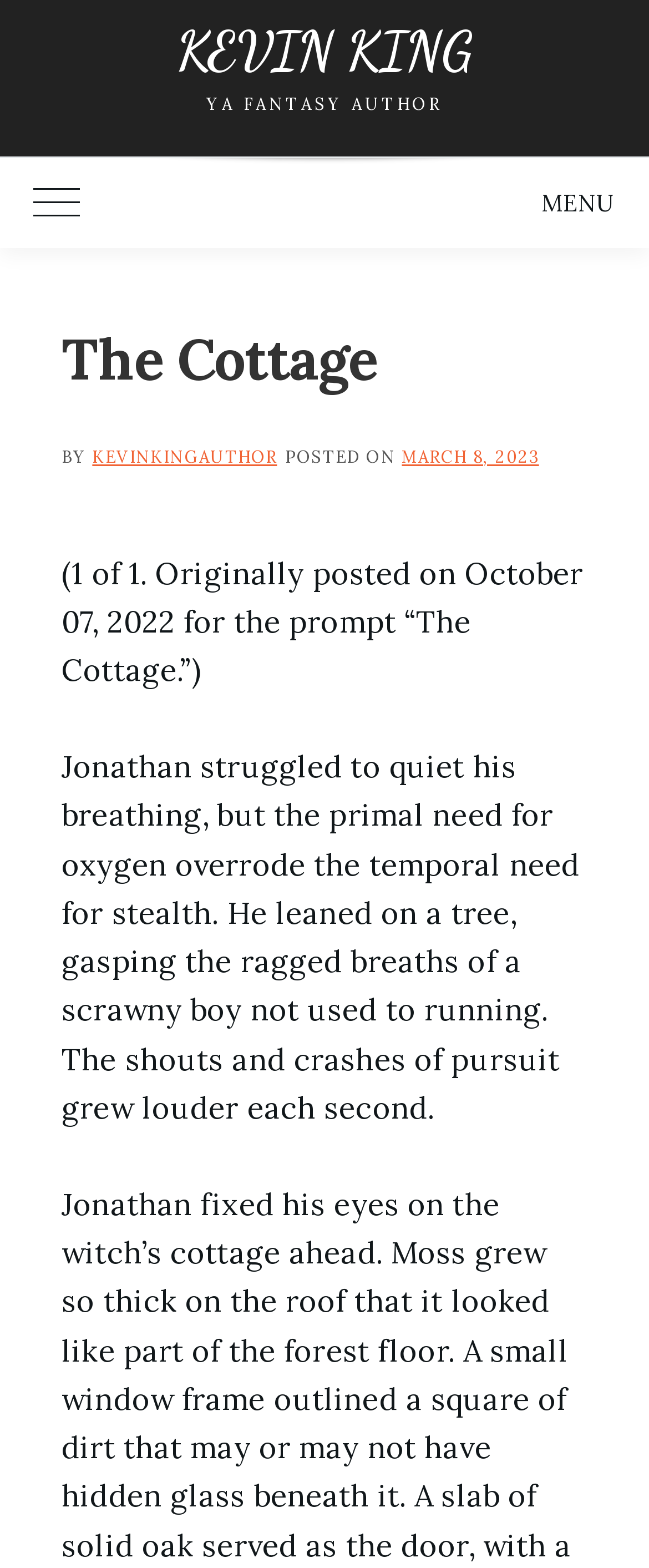What is the genre of the story?
Please provide a comprehensive and detailed answer to the question.

The genre of the story can be found in the static text 'YA FANTASY AUTHOR' which is part of the author's description.